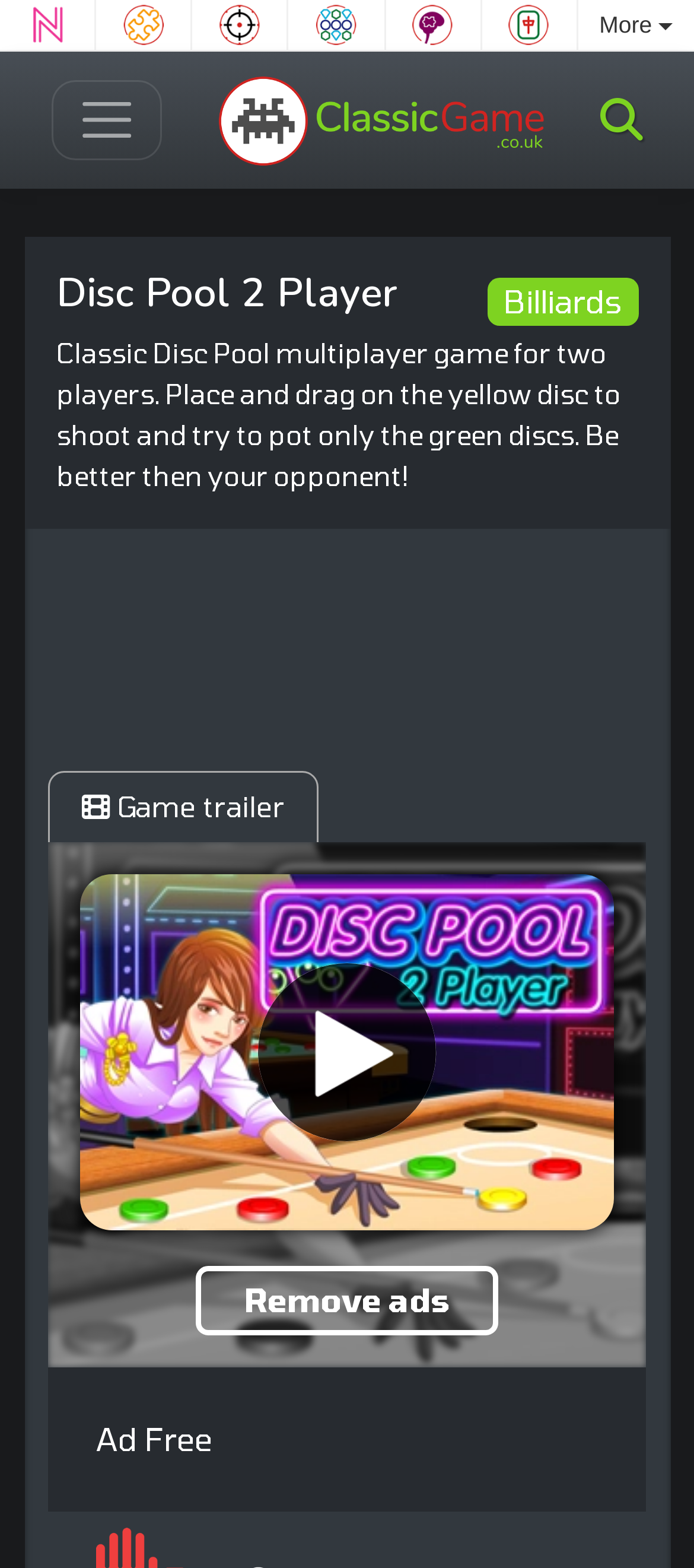Determine and generate the text content of the webpage's headline.

Disc Pool 2 Player